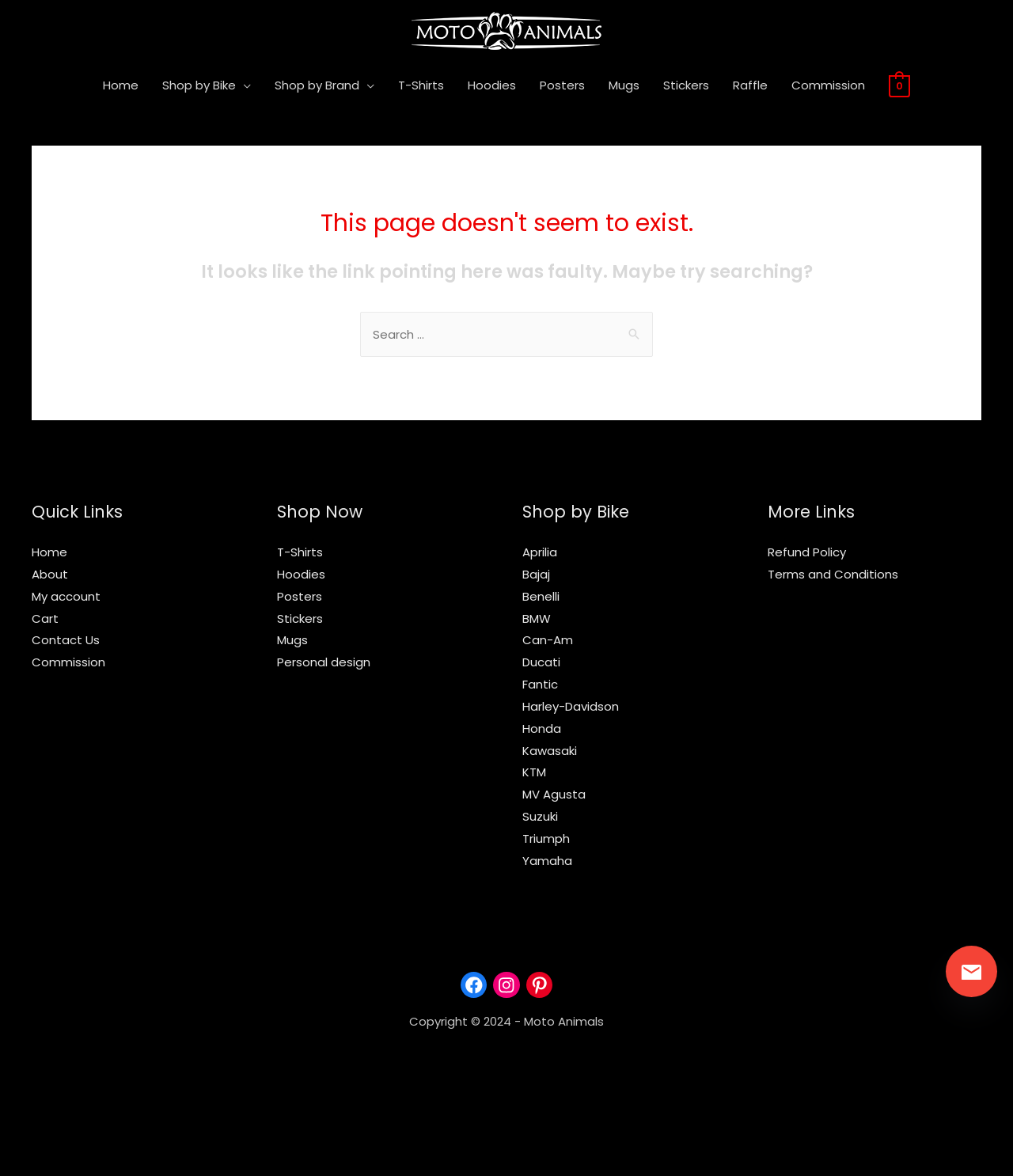Provide a comprehensive caption for the webpage.

This webpage is a "Page not found" error page for Moto Animals. At the top, there is a logo image and a link to Moto Animals, situated in the middle of the page. Below the logo, there is a navigation menu with links to various sections of the website, including Home, Shop by Bike, Shop by Brand, and more.

The main content of the page is a header that reads "This page doesn't seem to exist." followed by a paragraph of text that suggests searching for the desired content. Below this, there is a search bar with a search button.

On the left side of the page, there are three sections: Quick Links, Shop Now, and Shop by Bike. Each section contains a list of links to various pages on the website. The Quick Links section has links to Home, About, My account, and more. The Shop Now section has links to T-Shirts, Hoodies, Posters, and more. The Shop by Bike section has links to various bike brands, including Aprillia, Bajaj, Benelli, and more.

On the right side of the page, there are two sections: More Links and a copyright notice. The More Links section has links to Refund Policy and Terms and Conditions. The copyright notice reads "Copyright © 2024 - Moto Animals".

At the bottom of the page, there are social media links to Facebook, Instagram, and Pinterest.